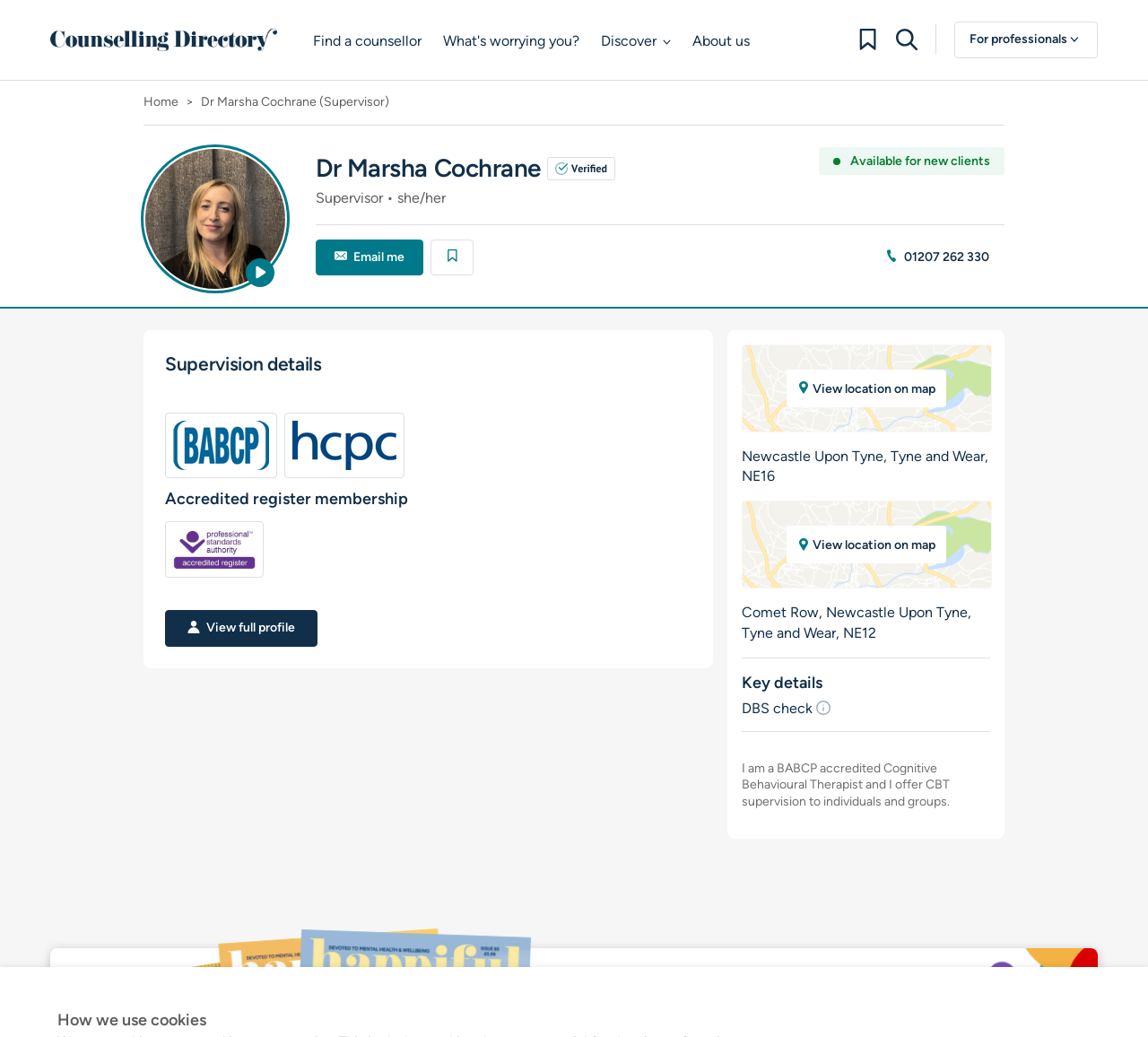Given the webpage screenshot, identify the bounding box of the UI element that matches this description: "View location on map".

[0.647, 0.333, 0.863, 0.416]